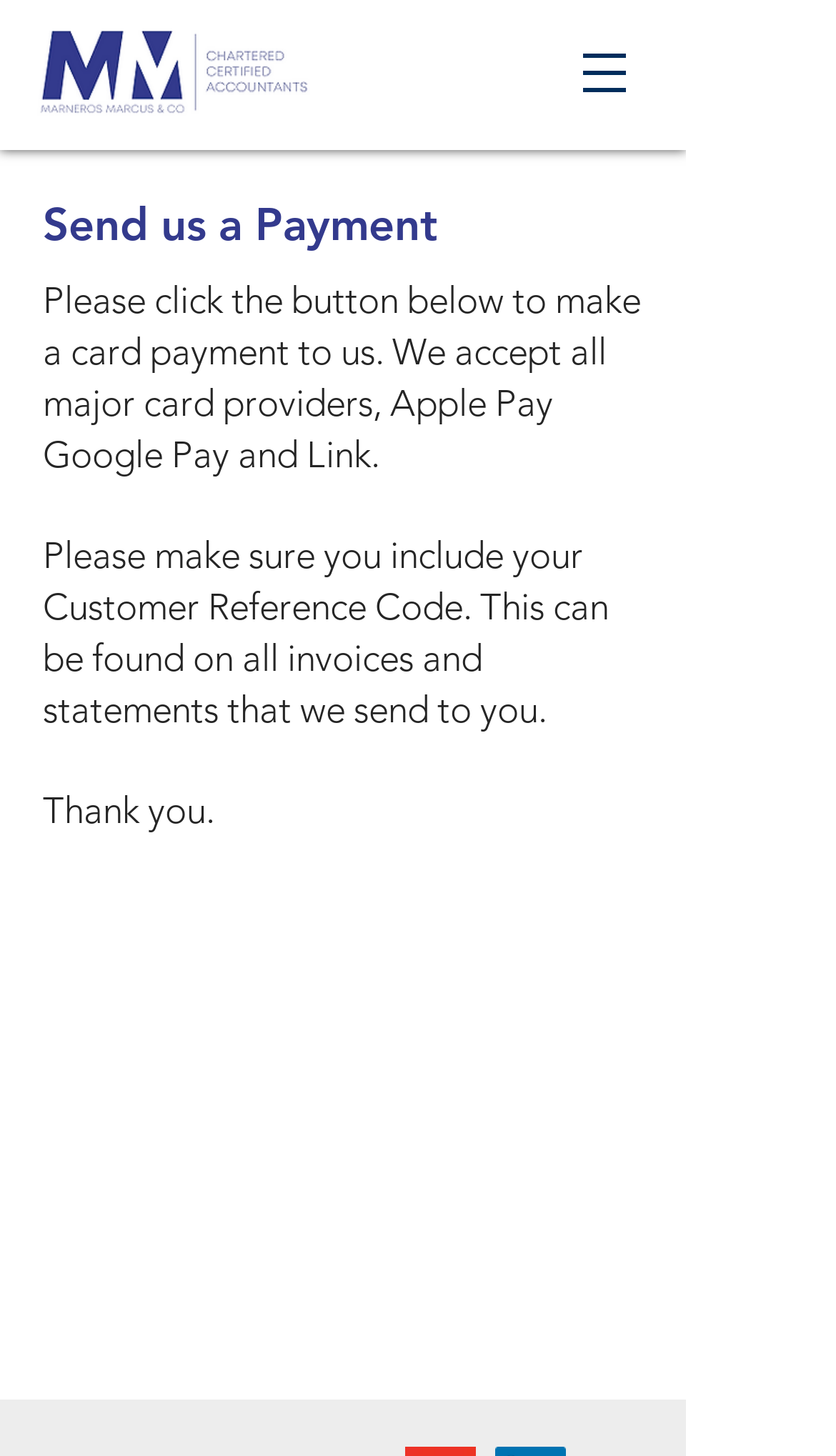What is the purpose of this webpage?
Answer with a single word or phrase, using the screenshot for reference.

Make a payment